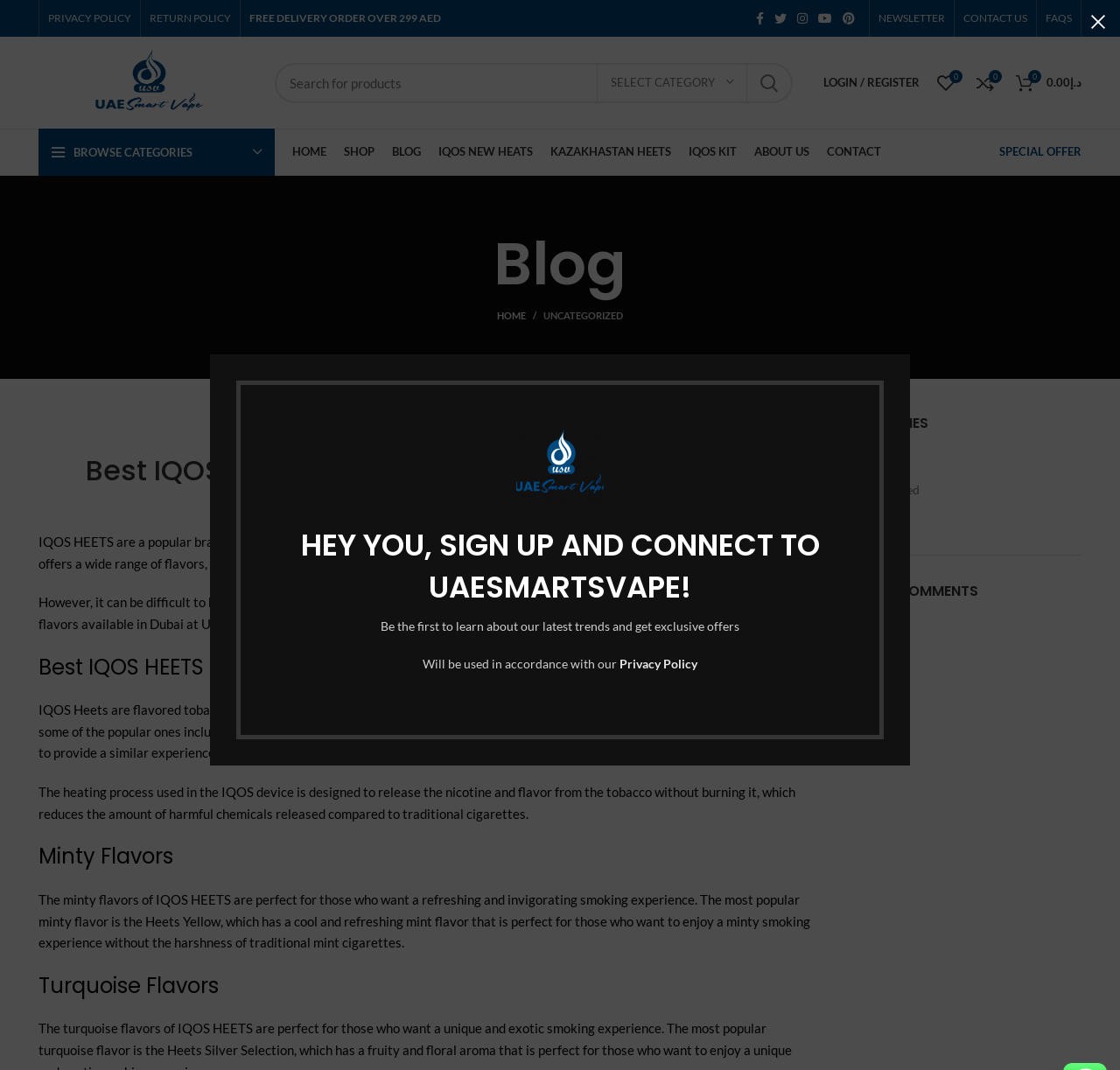Extract the bounding box for the UI element that matches this description: "rizwansohe2".

[0.386, 0.465, 0.45, 0.479]